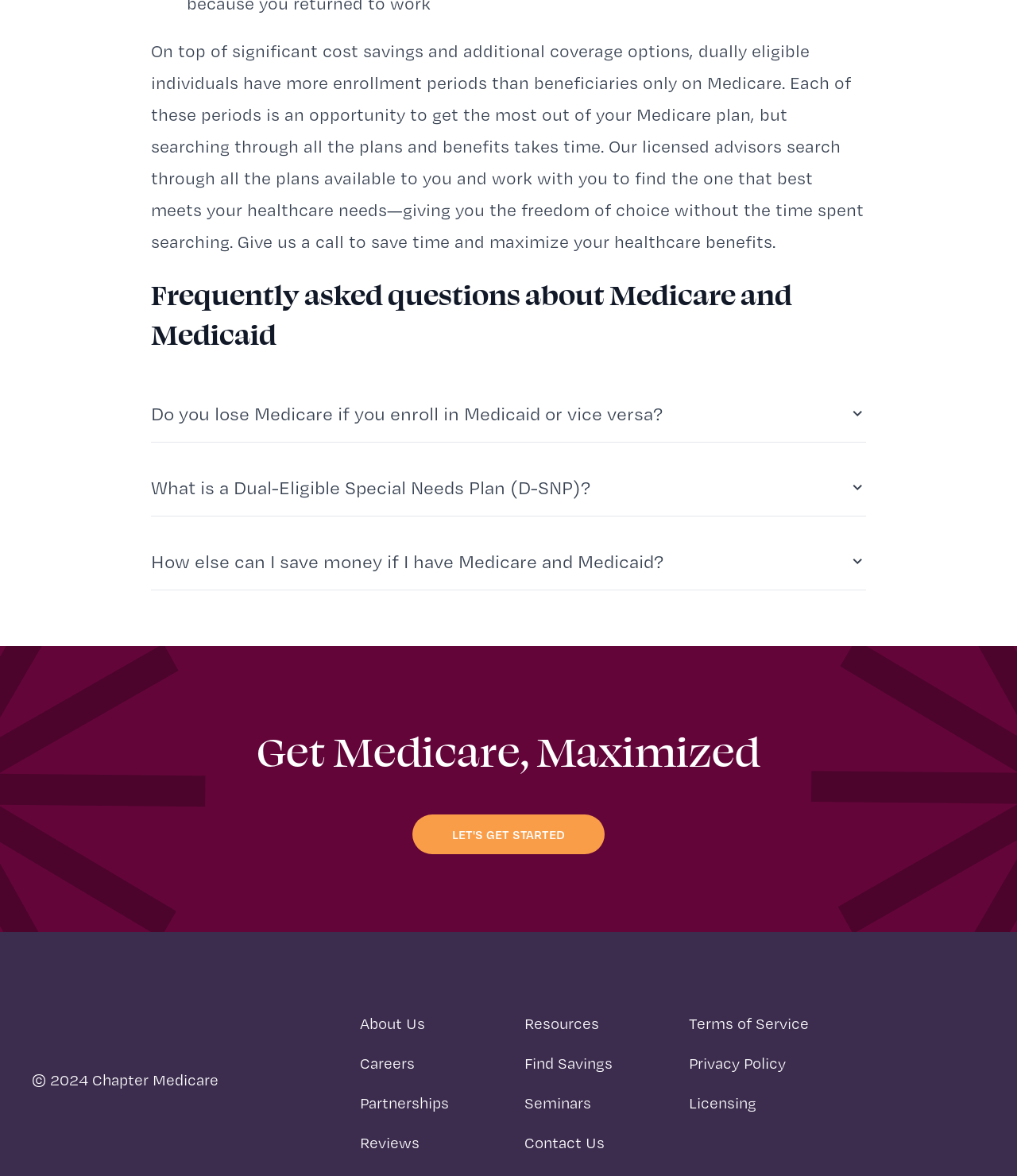Find the bounding box of the element with the following description: "Licensing". The coordinates must be four float numbers between 0 and 1, formatted as [left, top, right, bottom].

[0.677, 0.929, 0.743, 0.946]